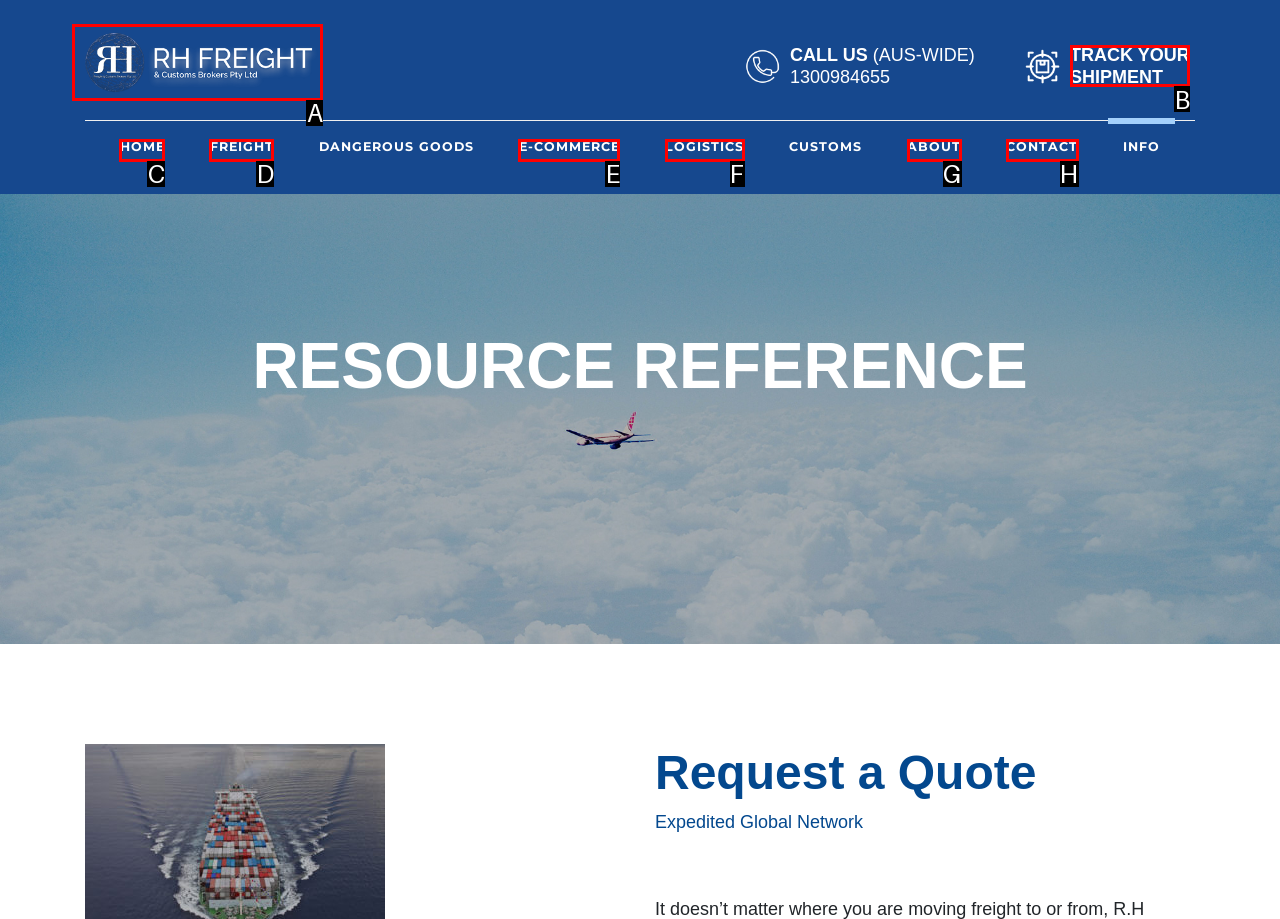For the task: Enter postal code and click 'Go', specify the letter of the option that should be clicked. Answer with the letter only.

None